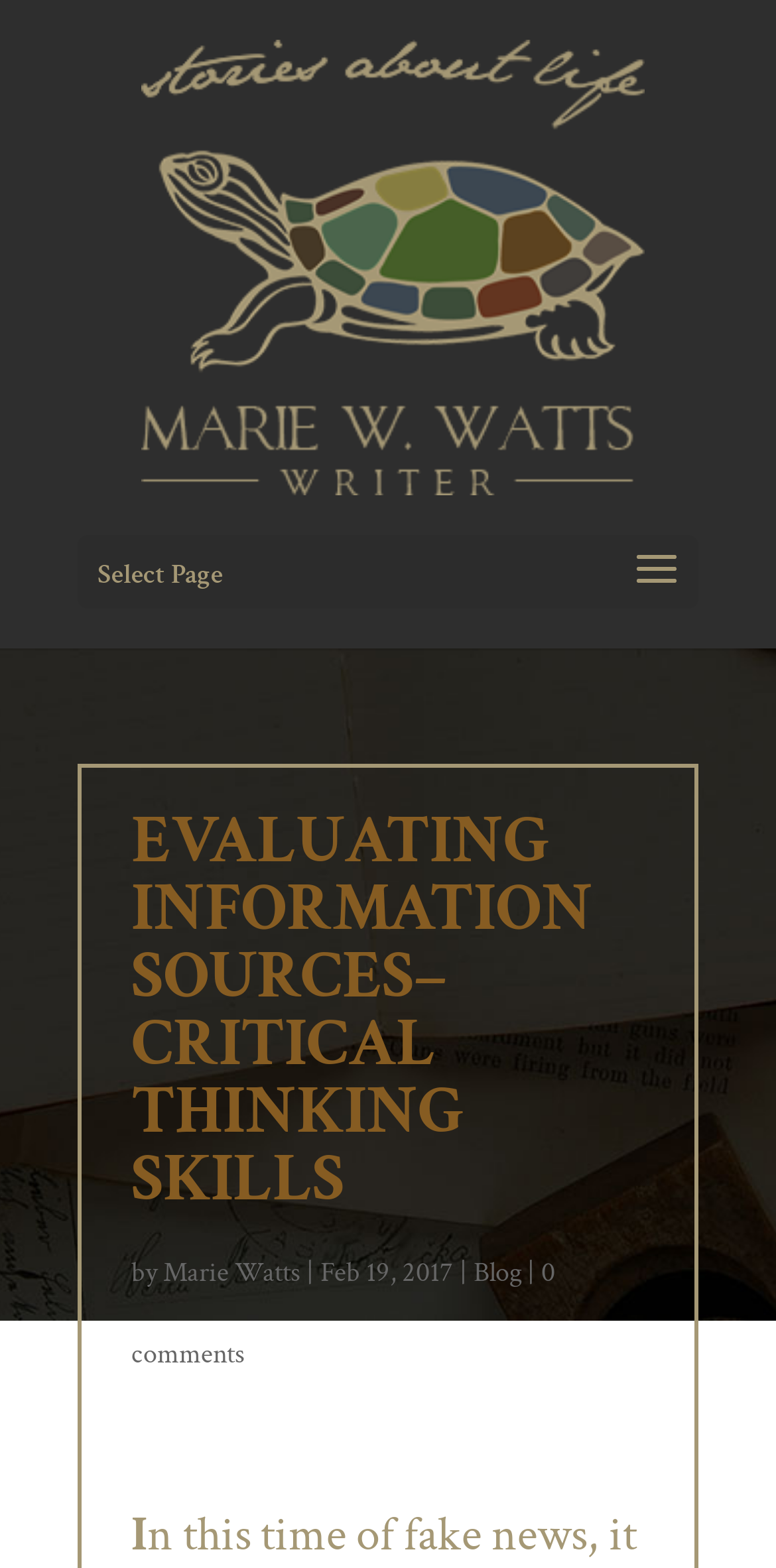Please identify the bounding box coordinates of the region to click in order to complete the given instruction: "Visit the author's homepage". The coordinates should be four float numbers between 0 and 1, i.e., [left, top, right, bottom].

[0.182, 0.148, 0.83, 0.187]